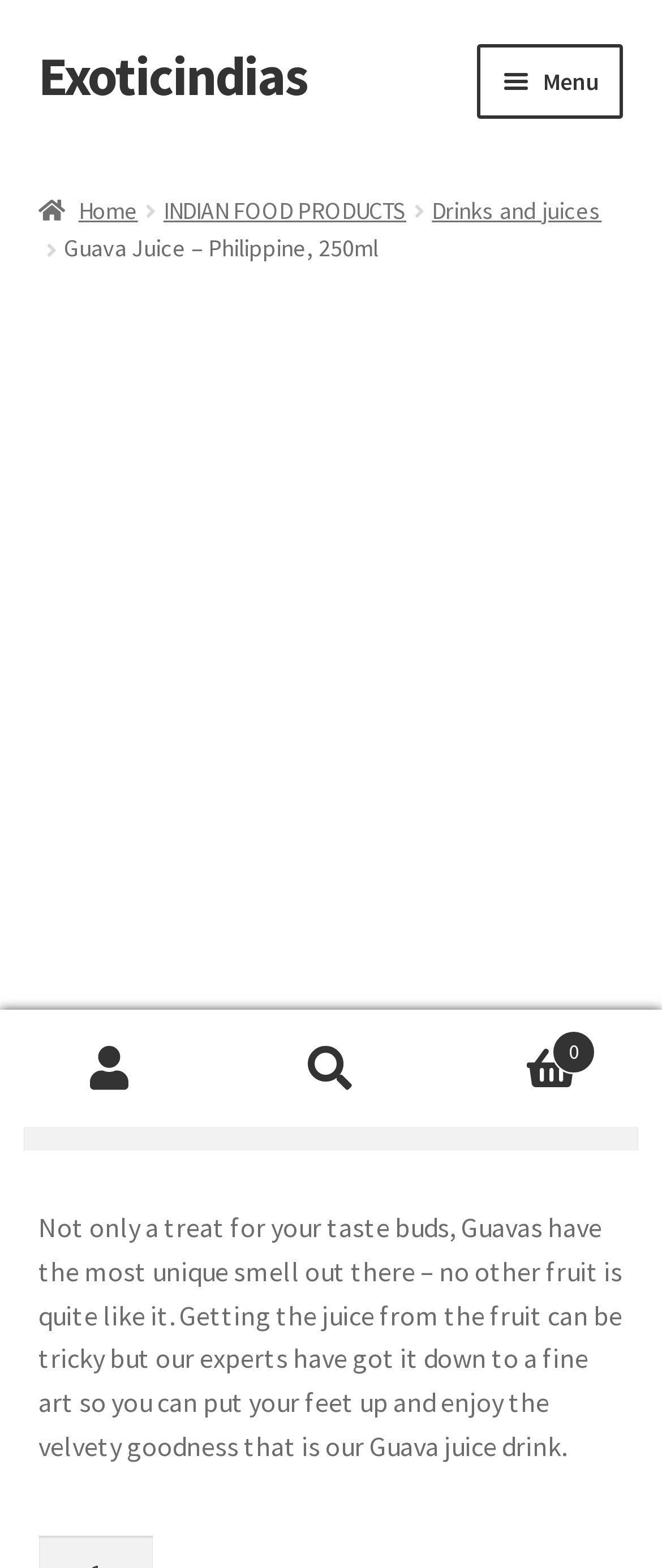What is the principal heading displayed on the webpage?

Guava Juice – Philippine, 250ml